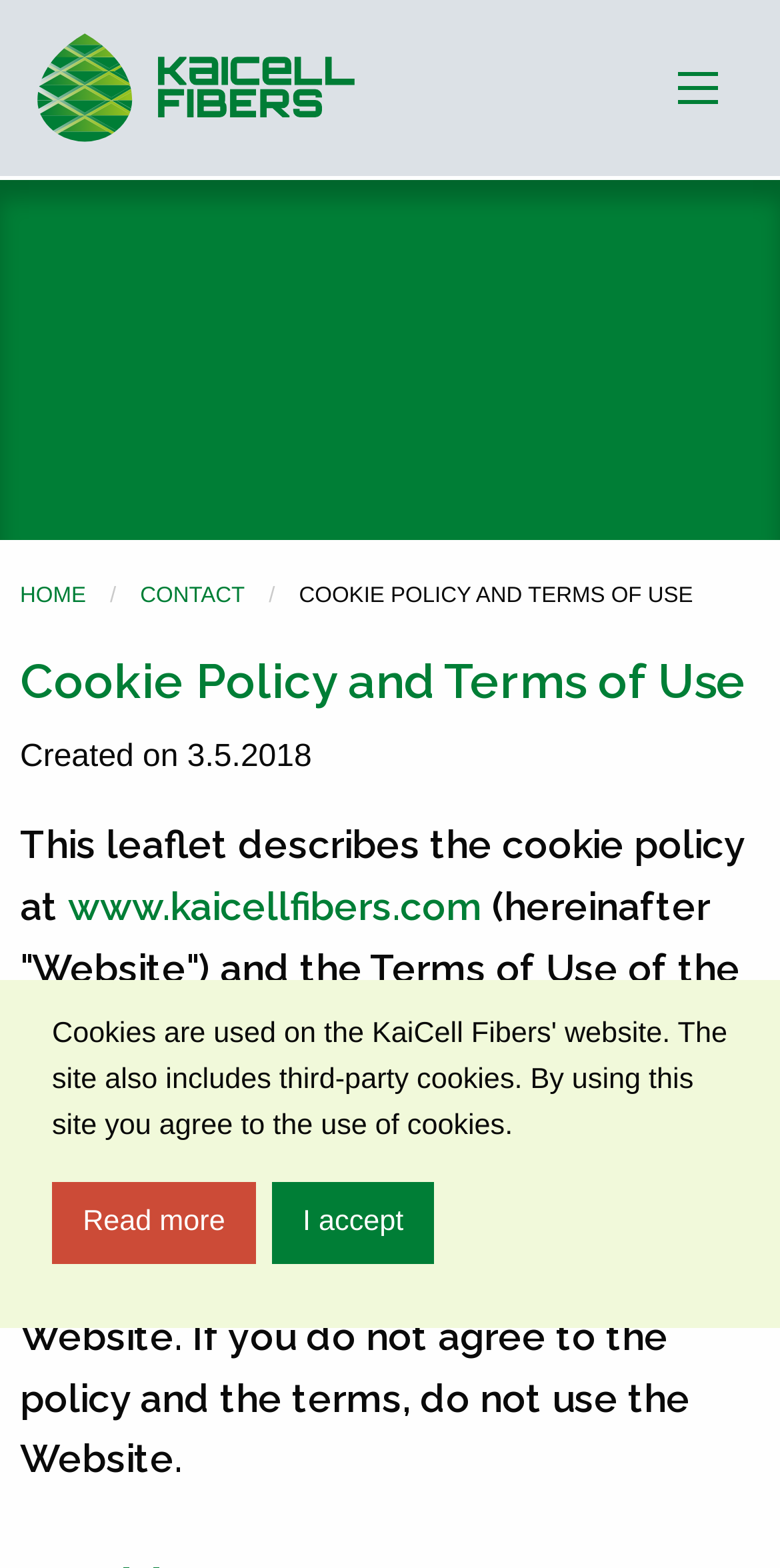What happens if you do not agree to the policy and terms?
Examine the image and provide an in-depth answer to the question.

I found the consequence of not agreeing to the policy and terms by reading the static text element that says 'If you do not agree to the policy and the terms, do not use the Website'.